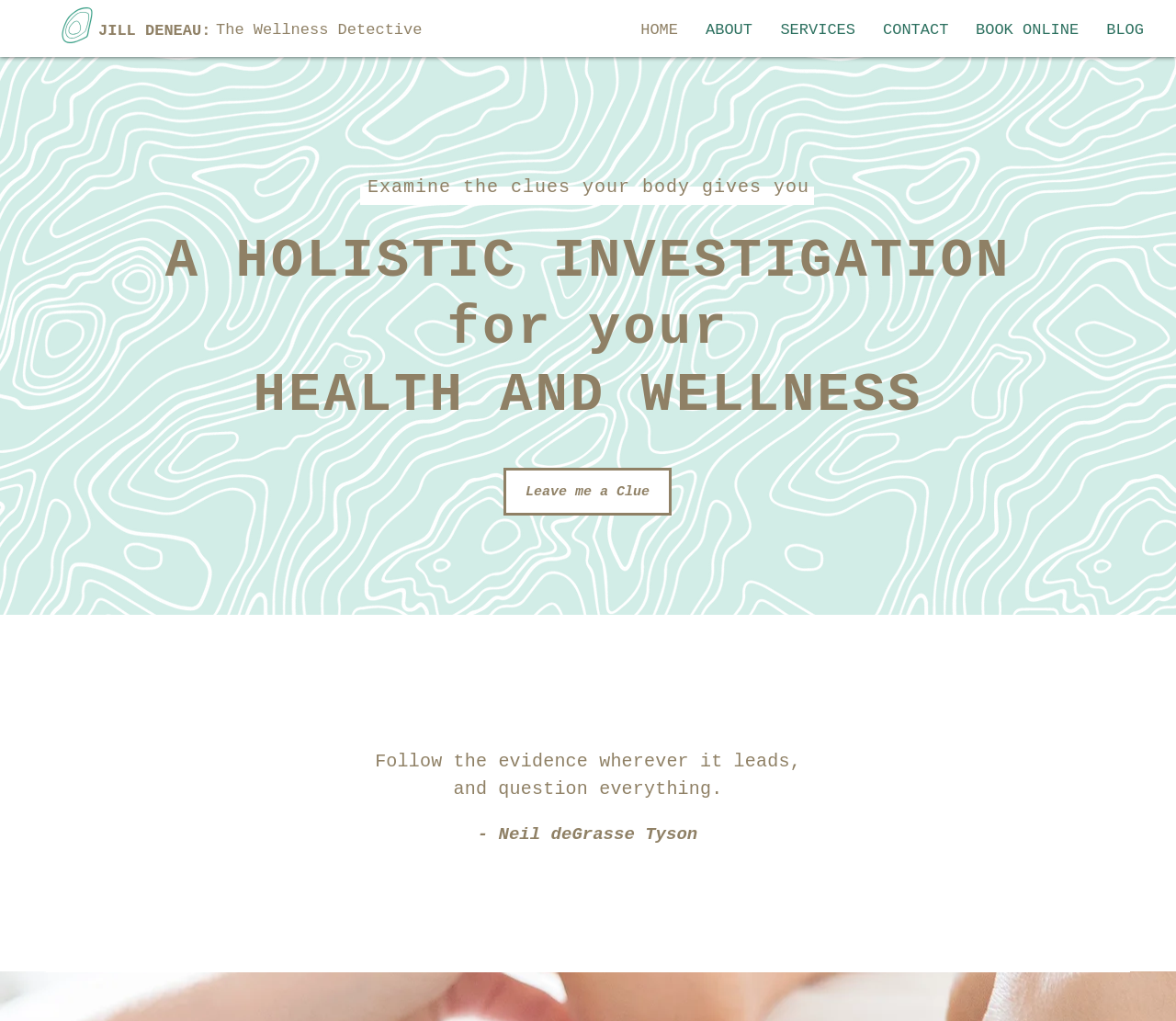Explain in detail what is displayed on the webpage.

The webpage is about Jill Deneau, a Functional Medicine Health Coach in Denver, specializing in mind-body medicine, positive psychology, reflexology, and essential oils. 

At the top left of the page, there are three links: "The Wellness Detective", "JILL DENEAU:", and an empty link. To the right of these links, there is a navigation menu labeled "Site" with six links: "HOME", "ABOUT", "SERVICES", "CONTACT", "BOOK ONLINE", and "BLOG". 

Below the navigation menu, there are four headings that span across the page. The first heading reads "Examine the clues your body gives you". The next three headings are stacked on top of each other, forming a vertical column, and read "A HOLISTIC INVESTIGATION", "for your", and "HEALTH AND WELLNESS". 

To the right of the headings, there is a link "Leave me a Clue". Below the headings, there are two more headings that span across the page, reading "Follow the evidence wherever it leads," and "and question everything." 

At the bottom of the page, there is a quote from Neil deGrasse Tyson.